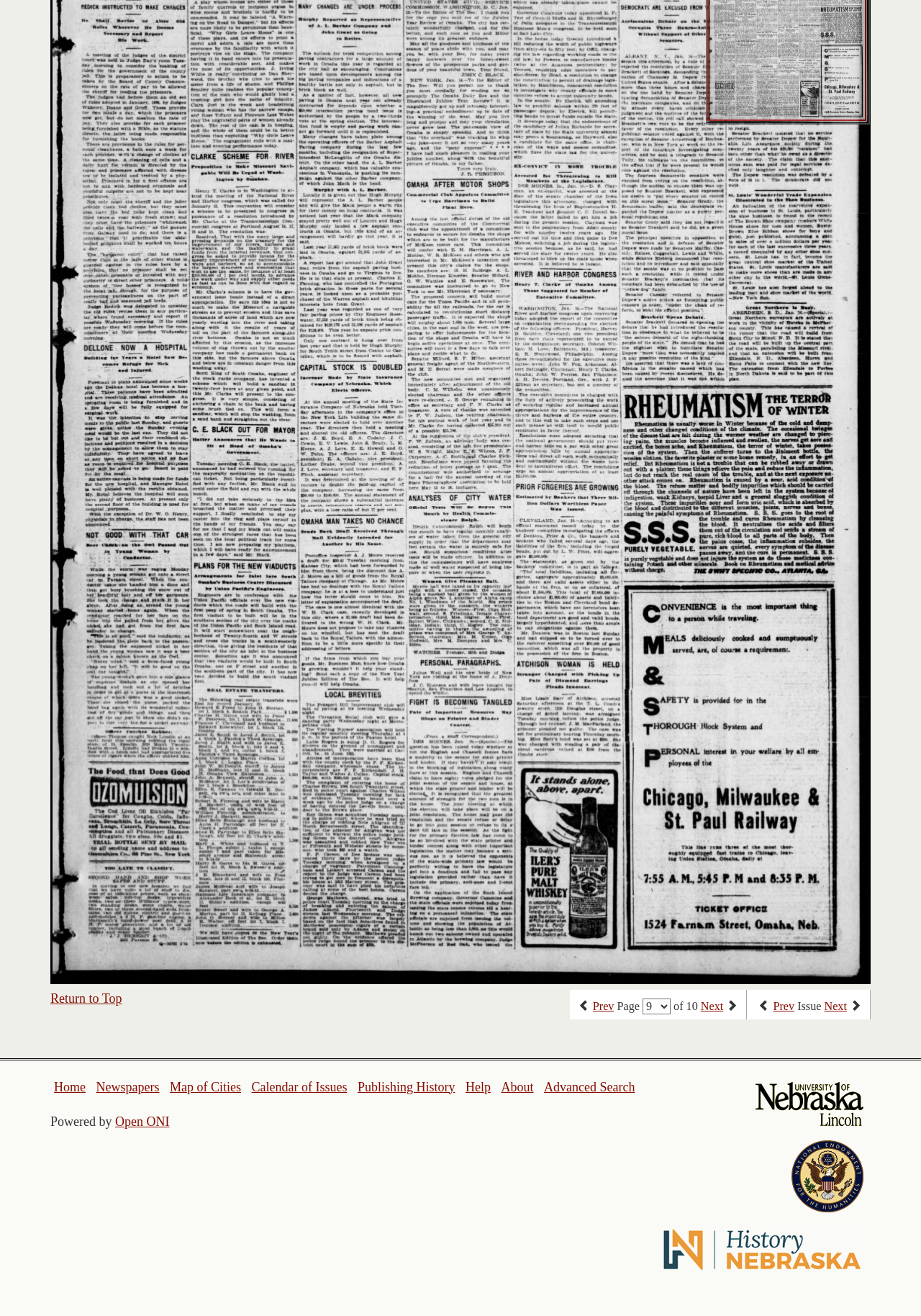Calculate the bounding box coordinates of the UI element given the description: "Advanced Search".

[0.591, 0.82, 0.689, 0.831]